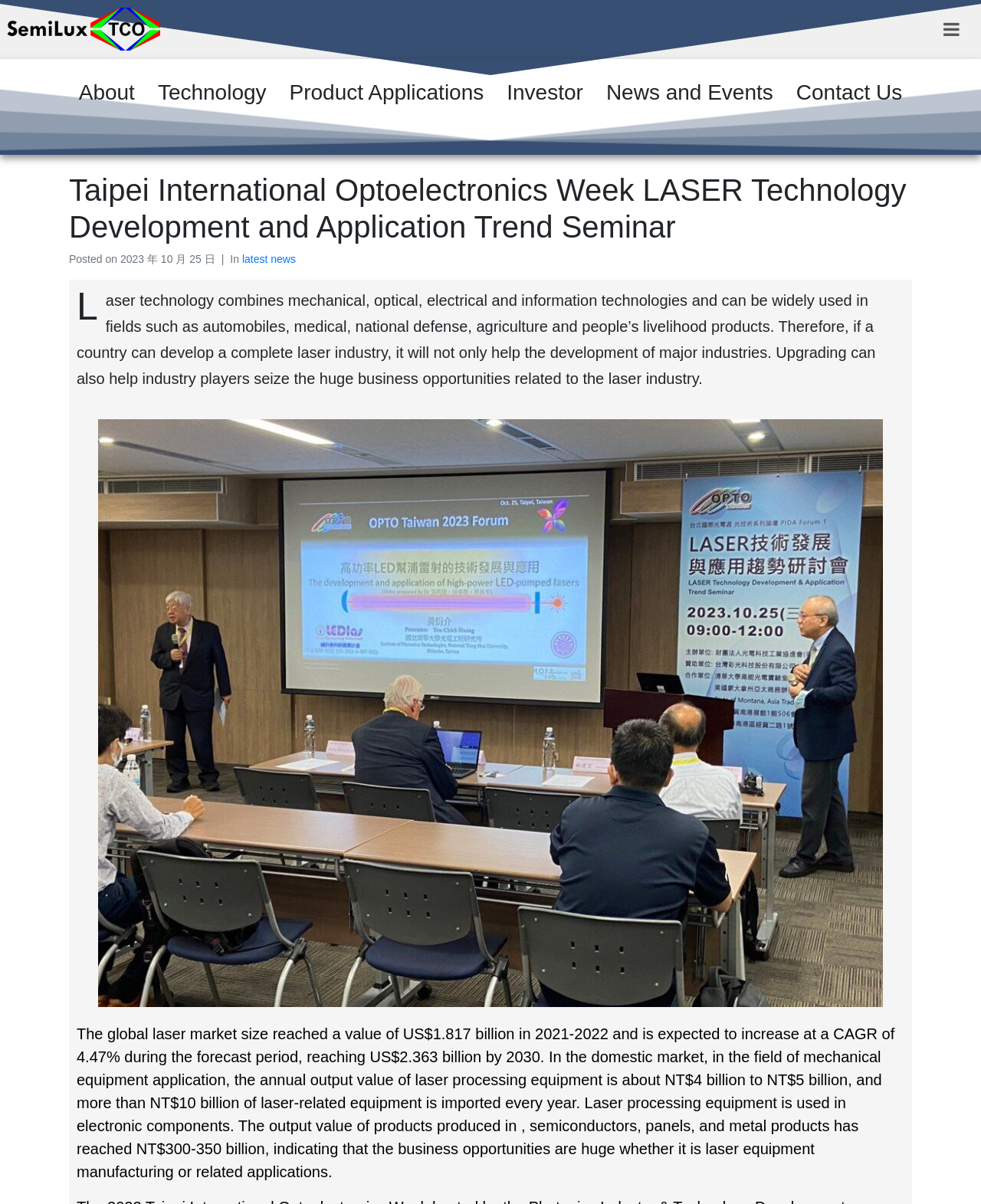What is the application of laser technology in the field of mechanical equipment?
Please give a detailed and elaborate explanation in response to the question.

I inferred this answer by reading the text 'In the domestic market, in the field of mechanical equipment application, the annual output value of laser processing equipment is about NT$4 billion to NT$5 billion...' which indicates that laser technology is applied in the field of mechanical equipment through laser processing equipment.